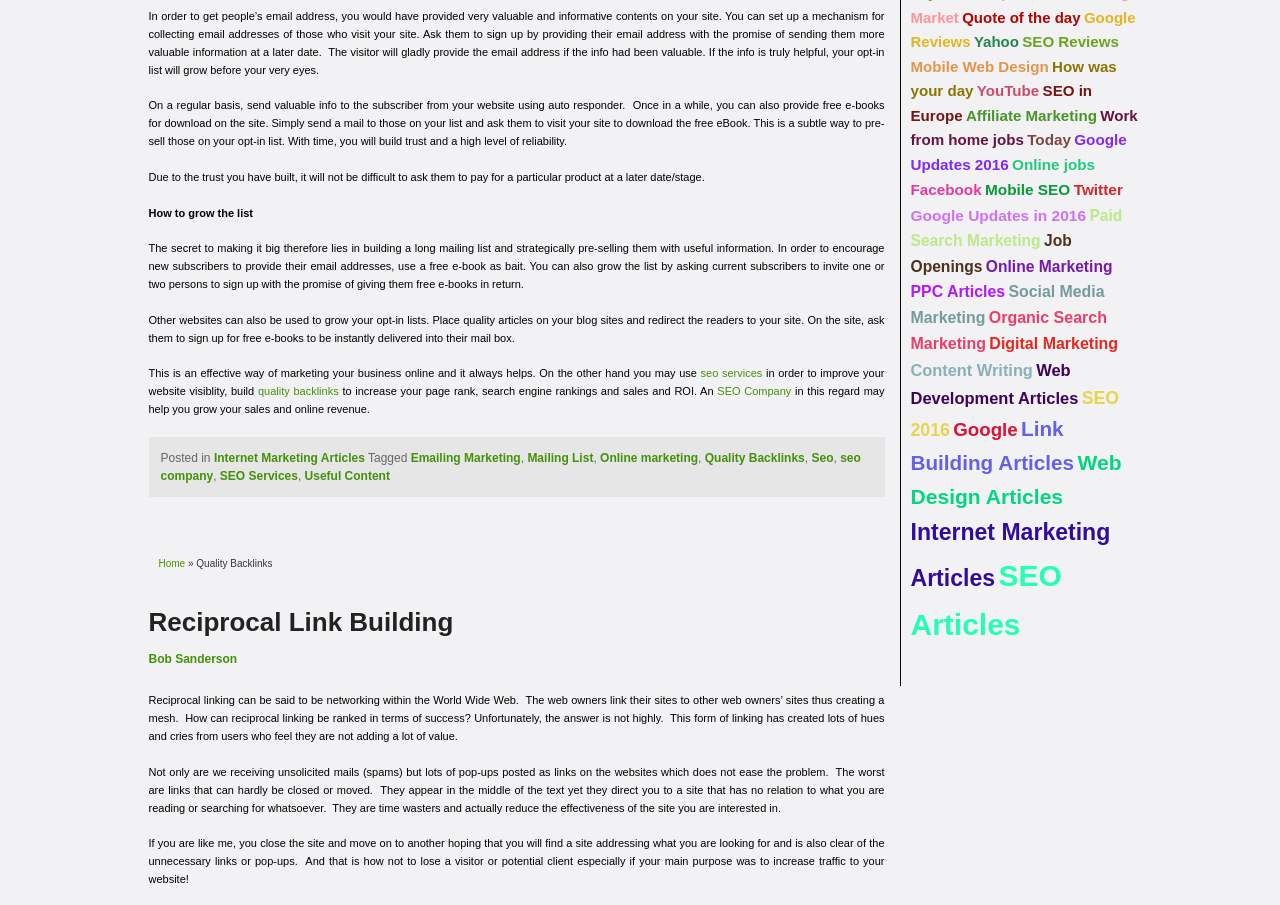How can you grow your opt-in list?
Respond with a short answer, either a single word or a phrase, based on the image.

Use a free e-book as bait